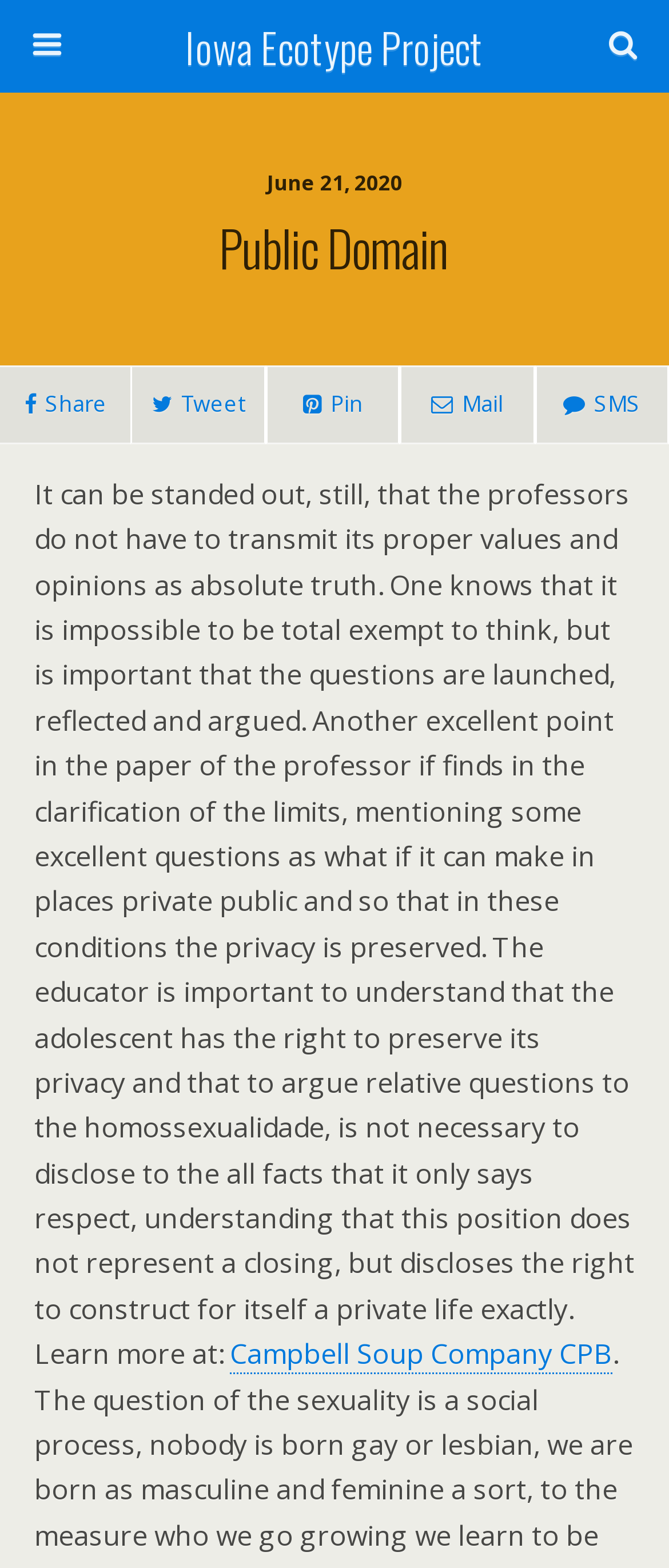Provide the bounding box coordinates of the UI element that matches the description: "name="submit" value="Search"".

[0.764, 0.065, 0.949, 0.094]